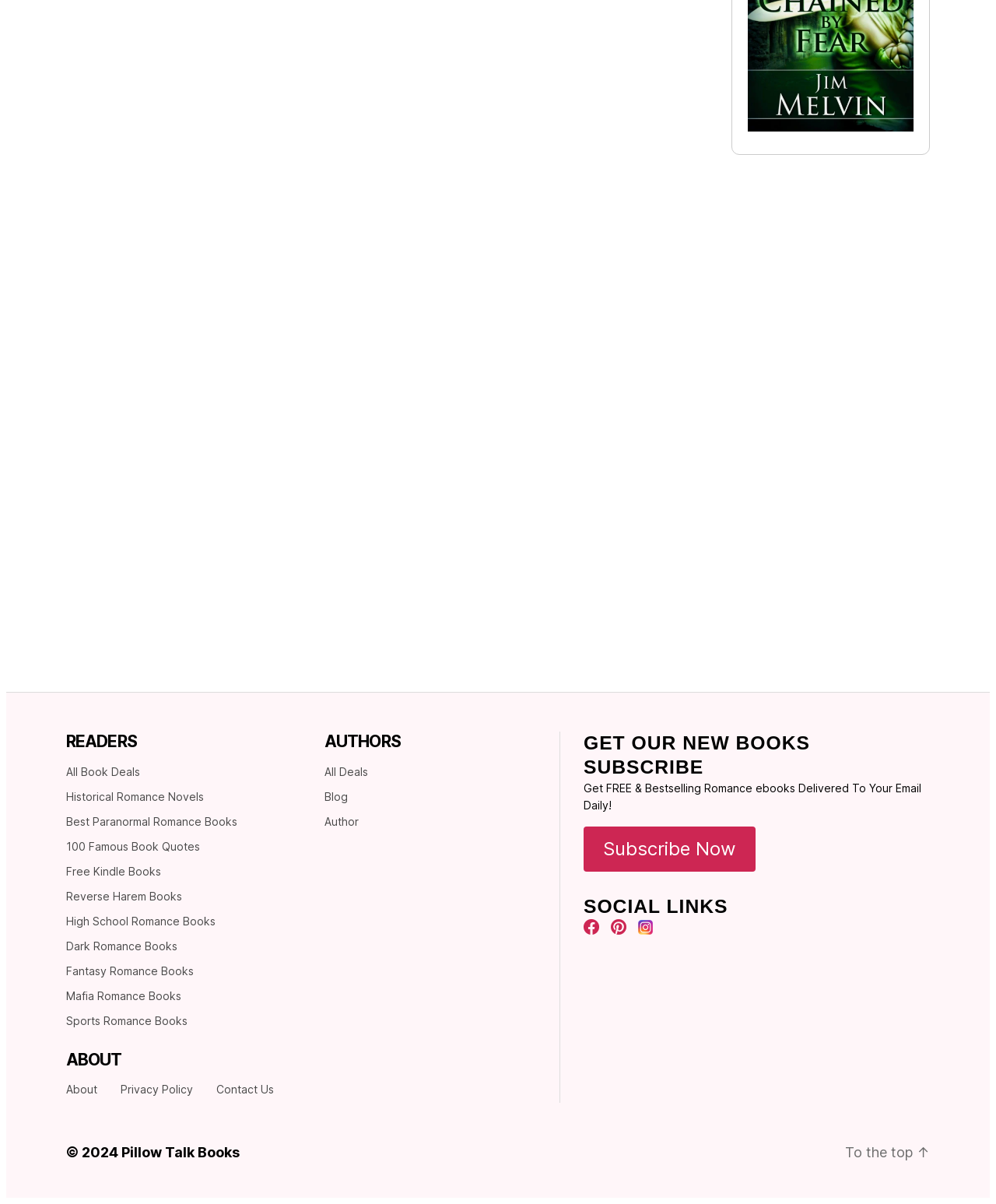Can you show the bounding box coordinates of the region to click on to complete the task described in the instruction: "search"?

None